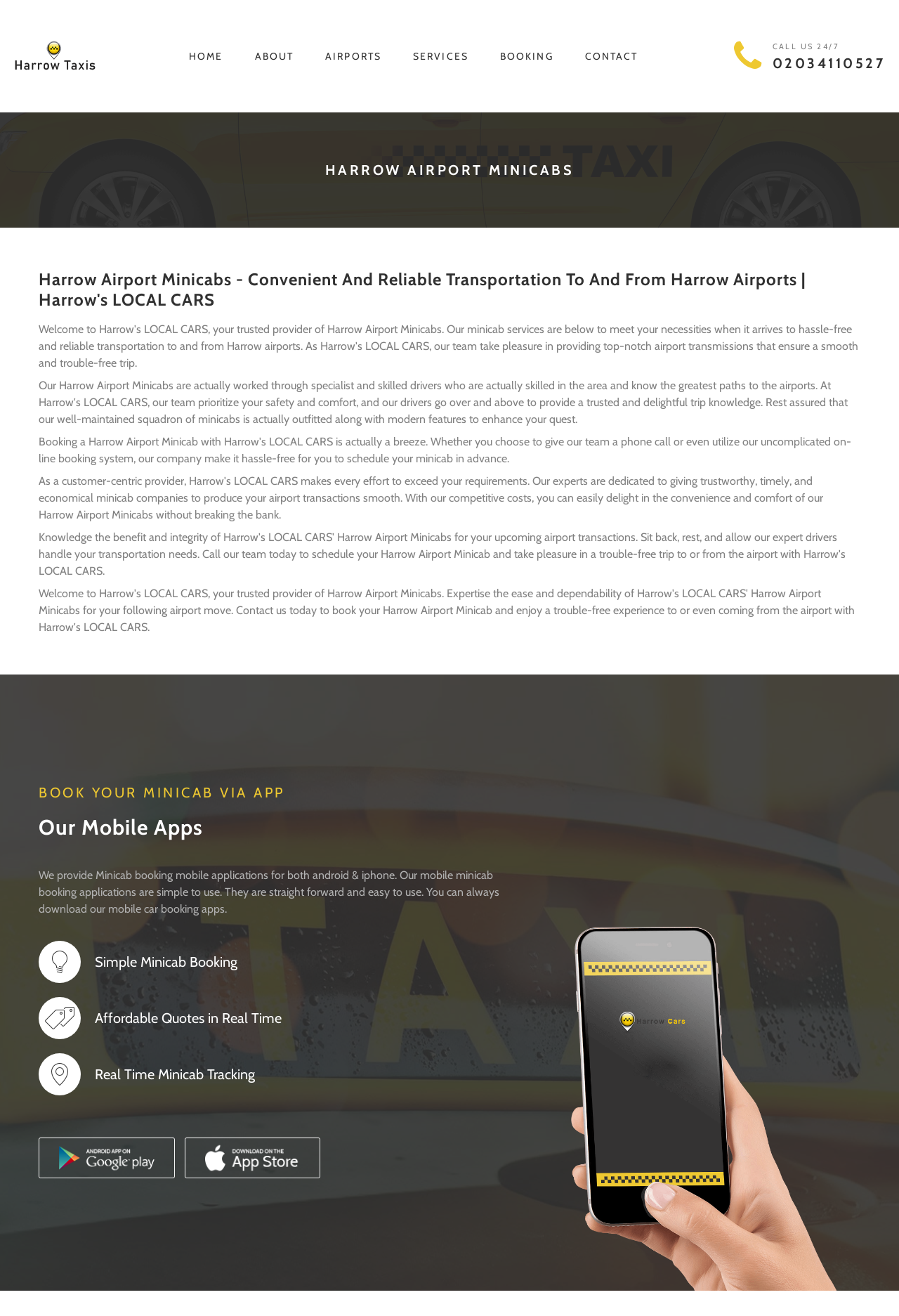Using the information from the screenshot, answer the following question thoroughly:
What is the benefit of using the mobile app for minicab booking?

I found the information by looking at the section that describes the benefits of using the mobile app, where it says 'Simple Minicab Booking', 'Affordable Quotes in Real Time', and 'Real Time Minicab Tracking'.